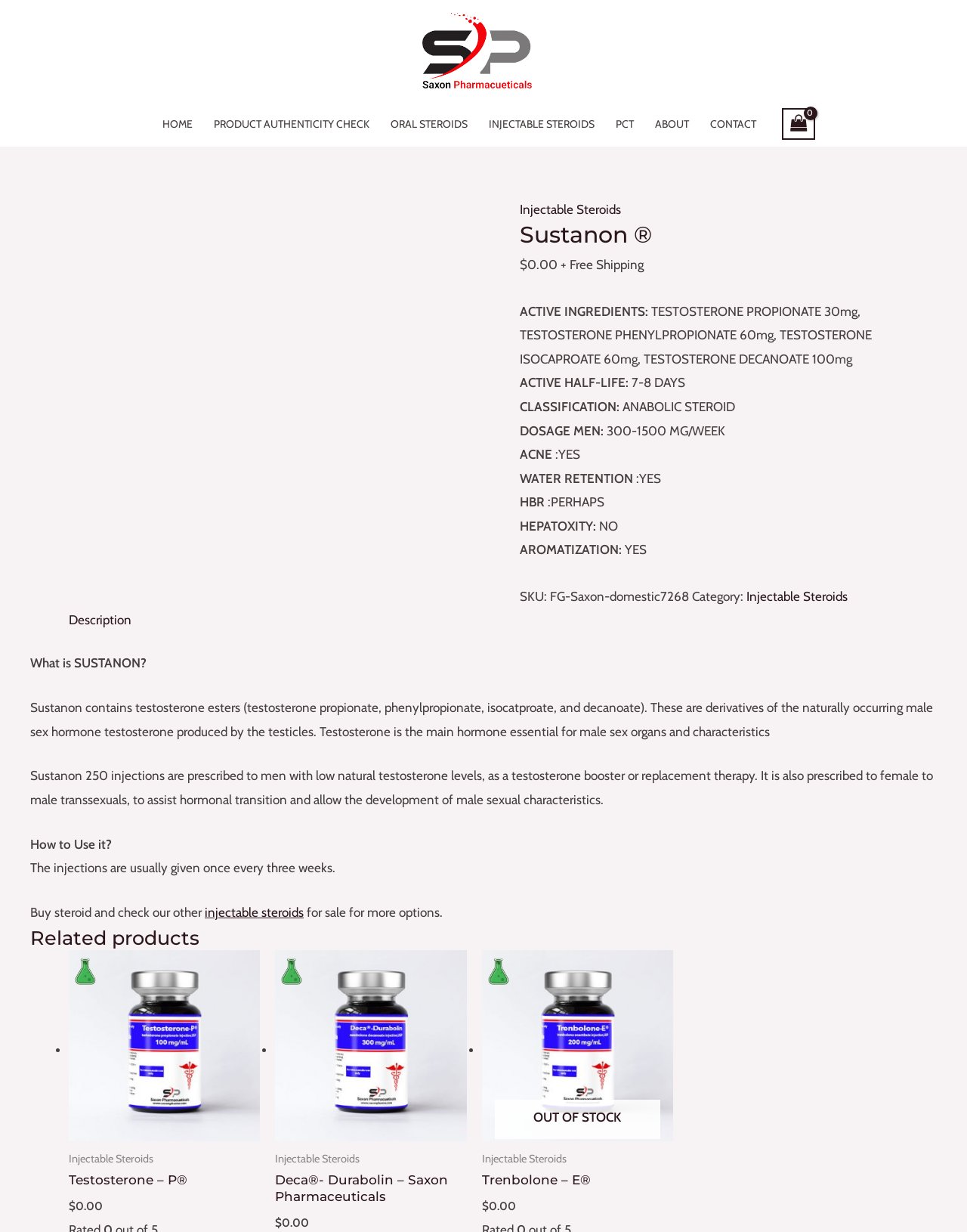Find the bounding box coordinates for the area you need to click to carry out the instruction: "Learn more about Injectable Steroids". The coordinates should be four float numbers between 0 and 1, indicated as [left, top, right, bottom].

[0.538, 0.164, 0.642, 0.176]